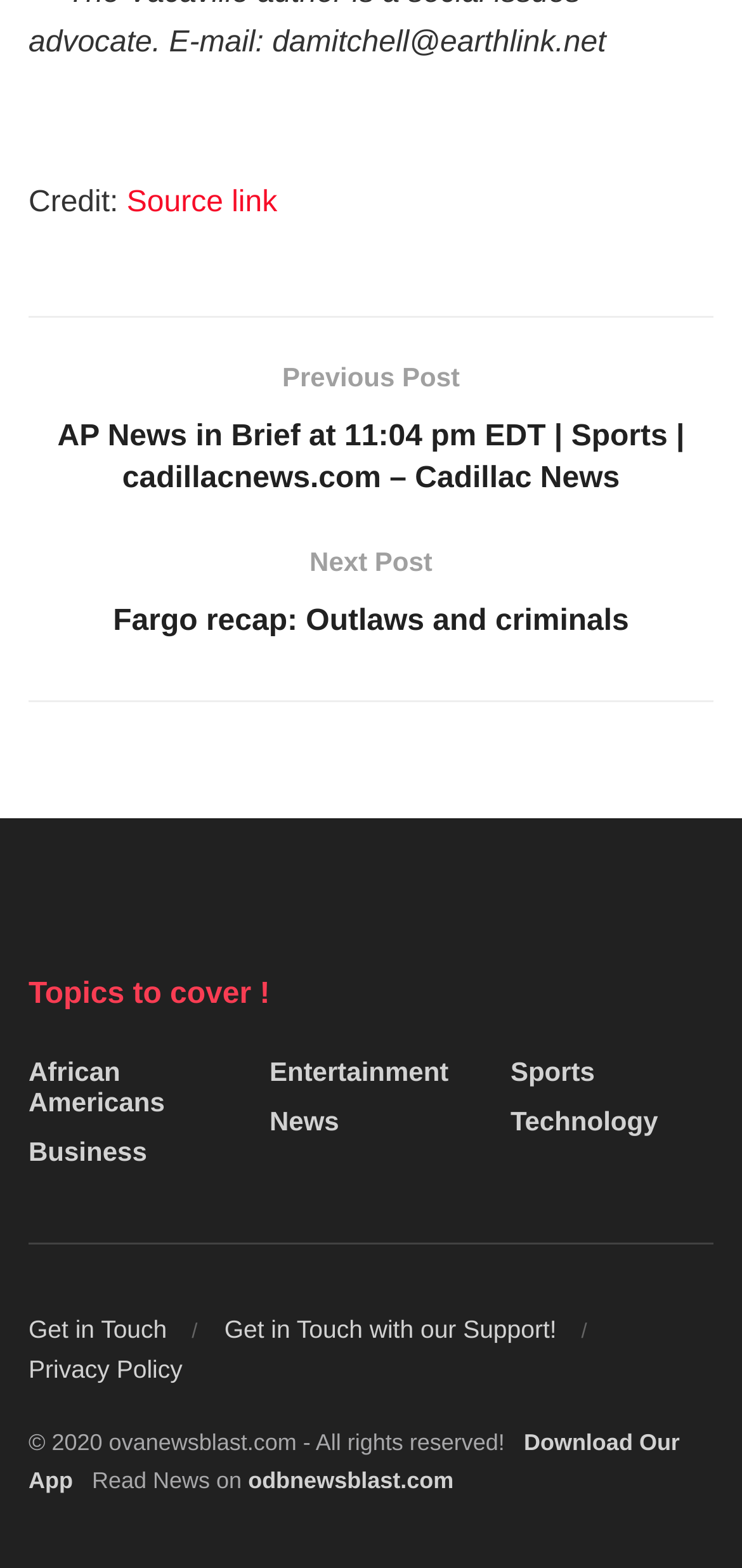Based on the element description Privacy Policy, identify the bounding box coordinates for the UI element. The coordinates should be in the format (top-left x, top-left y, bottom-right x, bottom-right y) and within the 0 to 1 range.

[0.038, 0.865, 0.246, 0.883]